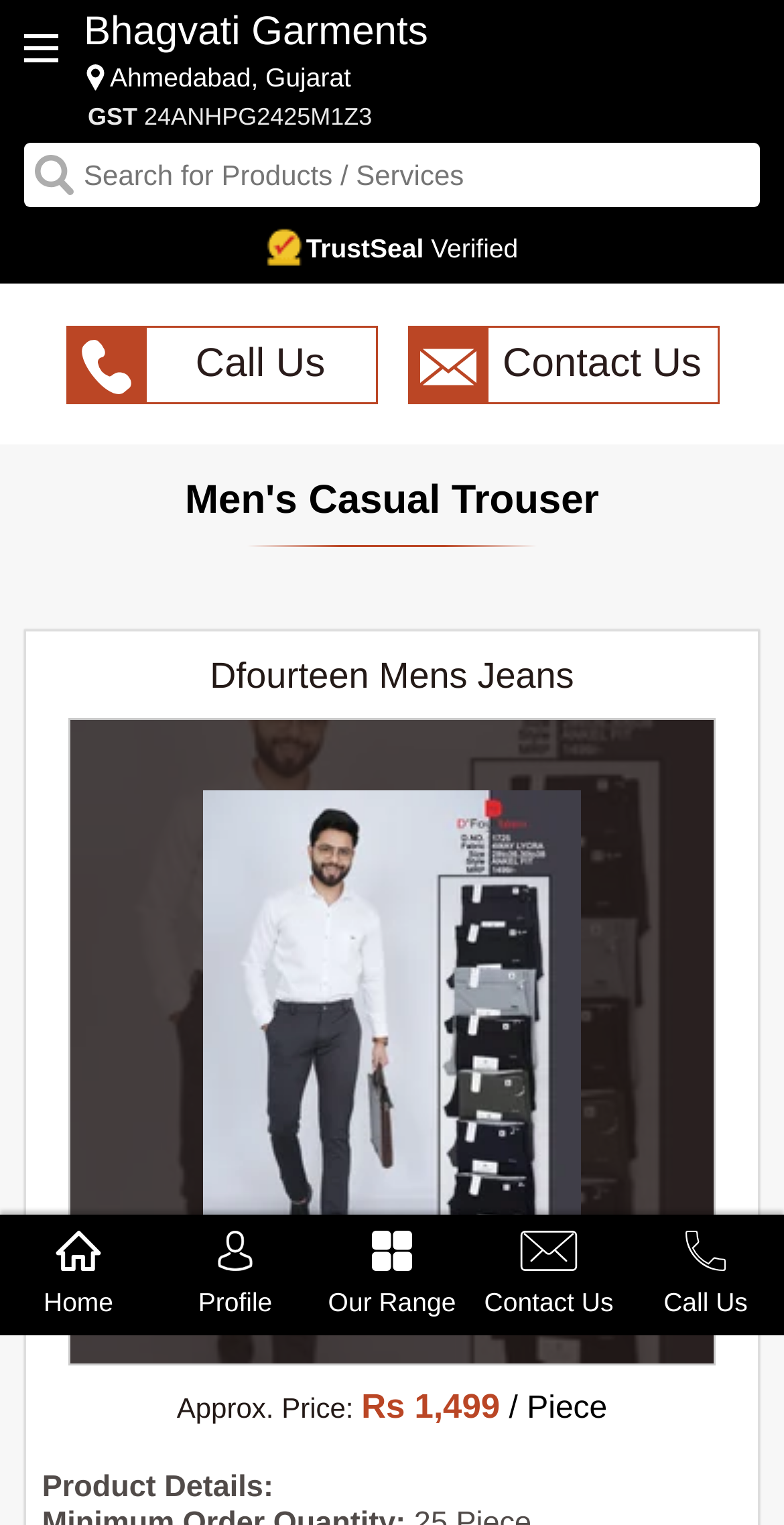What is the price of Dfourteen Mens Jeans?
Please use the visual content to give a single word or phrase answer.

Rs 1,499